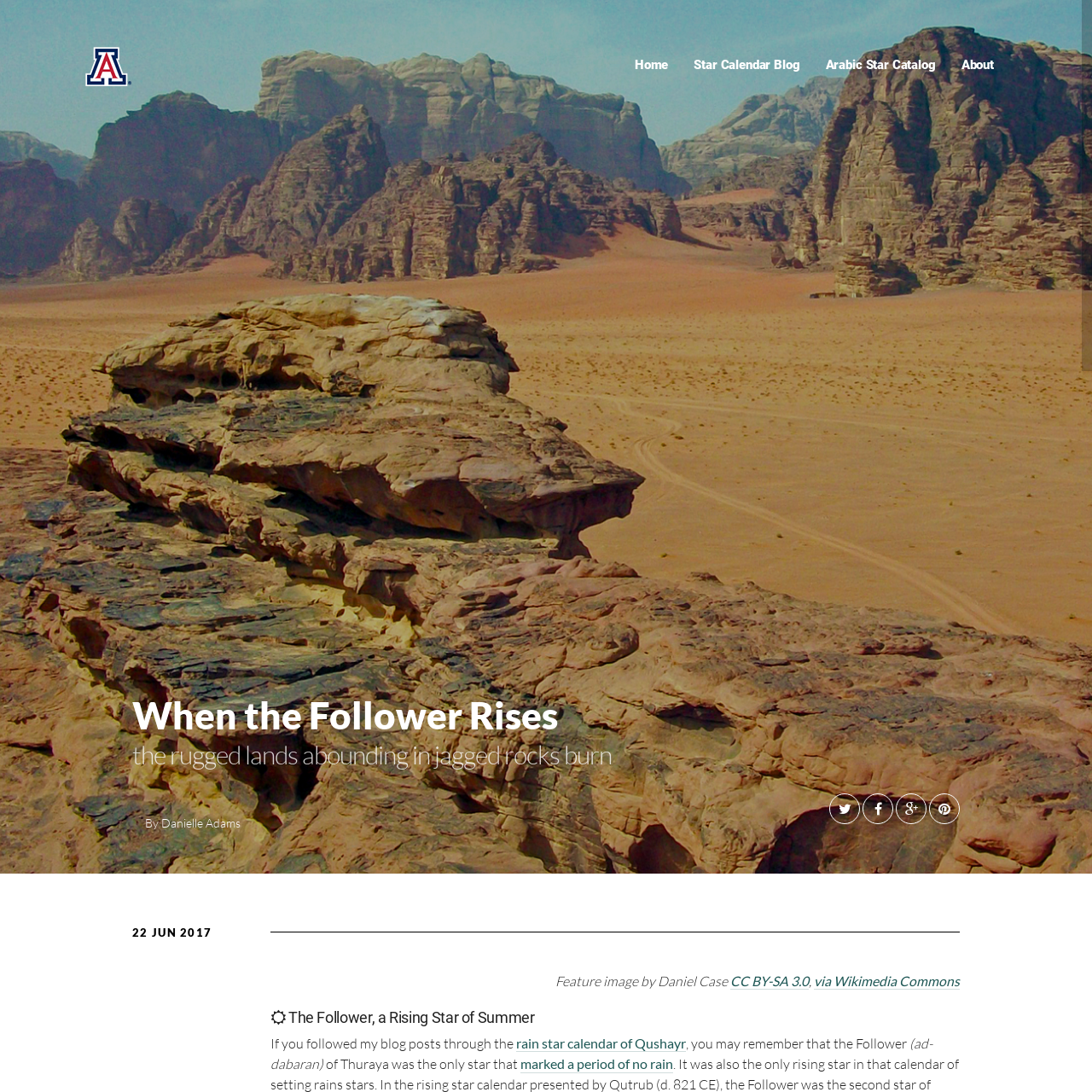Give an extensive and precise description of the webpage.

This webpage is about Arab Star Calendars, specifically focusing on "When the Follower Rises". At the top, there is a heading with the title "When the Follower Rises" followed by a poetic phrase "the rugged lands abounding in jagged rocks burn". Below these headings, there is a table layout containing the author's name "By Danielle Adams" and four social media links represented by icons.

On the top-left corner, there is a link to the main page "Arab Star Calendars | Two Deserts, One Sky" accompanied by an image with the same title. Above this, there are four navigation links: "Home", "Star Calendar Blog", "Arabic Star Catalog", and "About".

The main content of the webpage starts with a date "22 JUN 2017" followed by a feature image credit "Feature image by Daniel Case" and its license information "CC BY-SA 3.0 via Wikimedia Commons".

The main article begins with a heading "The Follower, a Rising Star of Summer" and discusses the Follower star, mentioning its Arabic name "ad-dabaran" and its significance in the rain star calendar of Qushayr. The article continues to explain the importance of the Follower star in marking a period of no rain.